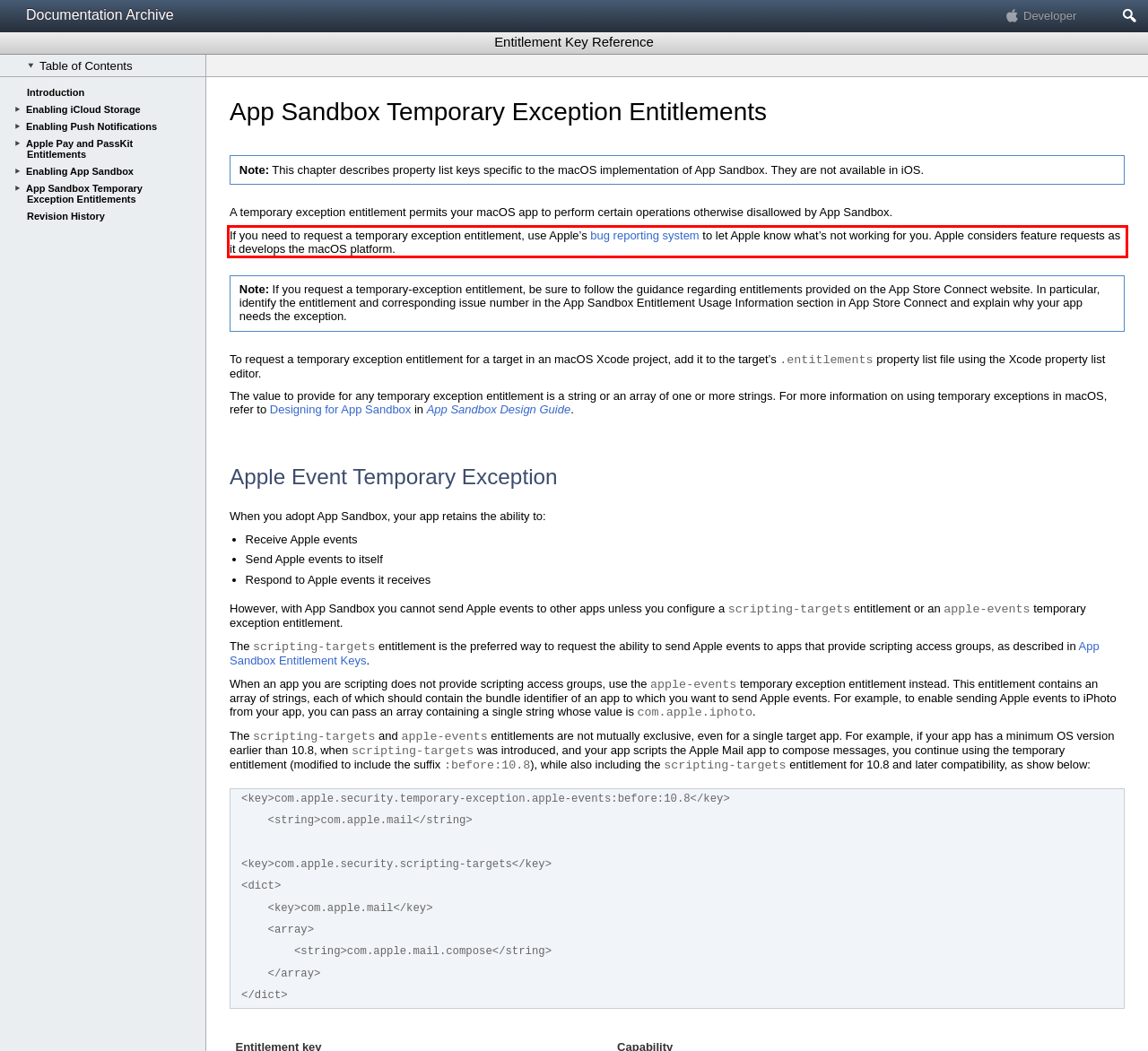You are provided with a screenshot of a webpage that includes a UI element enclosed in a red rectangle. Extract the text content inside this red rectangle.

If you need to request a temporary exception entitlement, use Apple’s bug reporting system to let Apple know what’s not working for you. Apple considers feature requests as it develops the macOS platform.